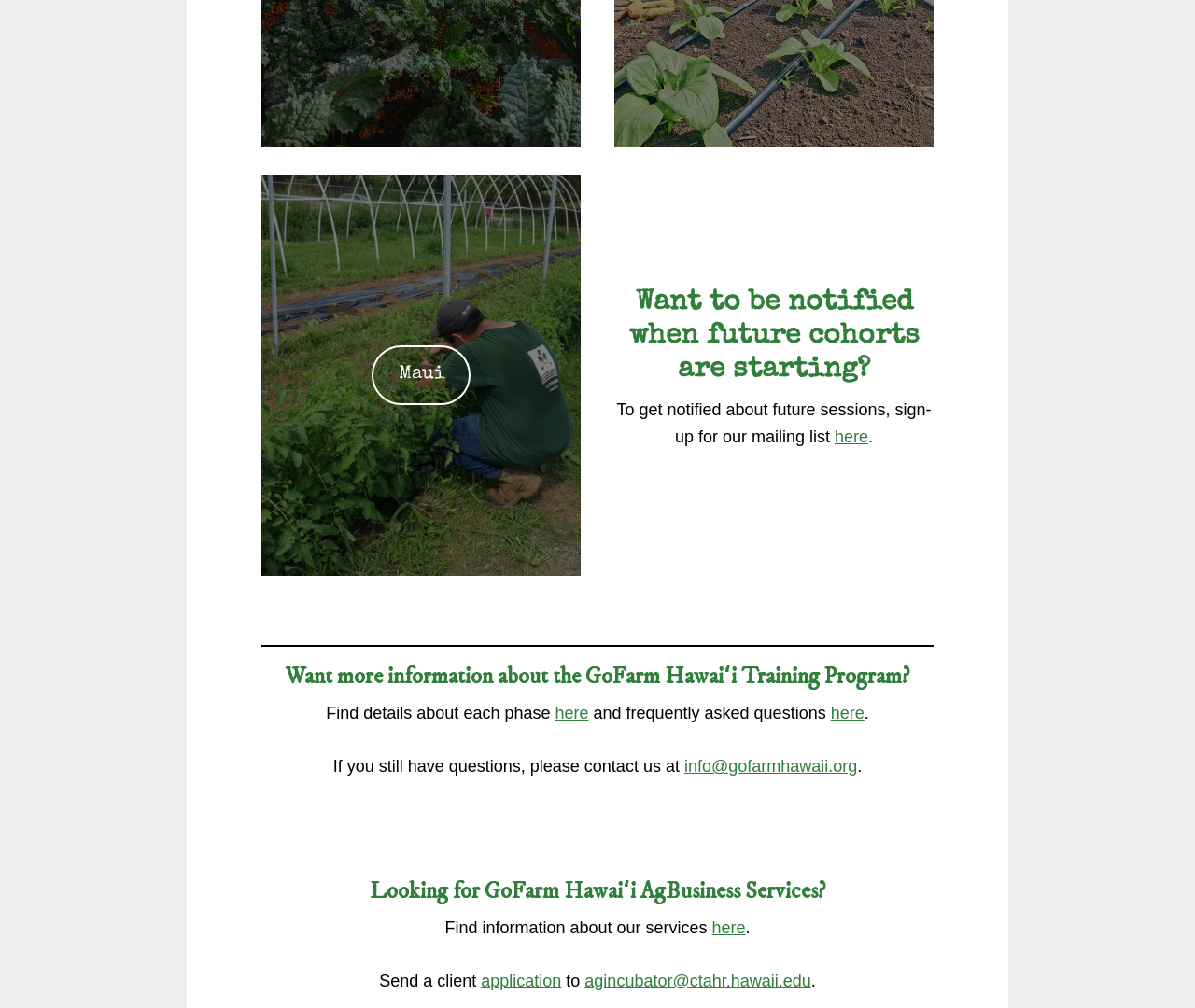Give a one-word or one-phrase response to the question: 
What is the email address to contact for questions?

info@gofarmhawaii.org